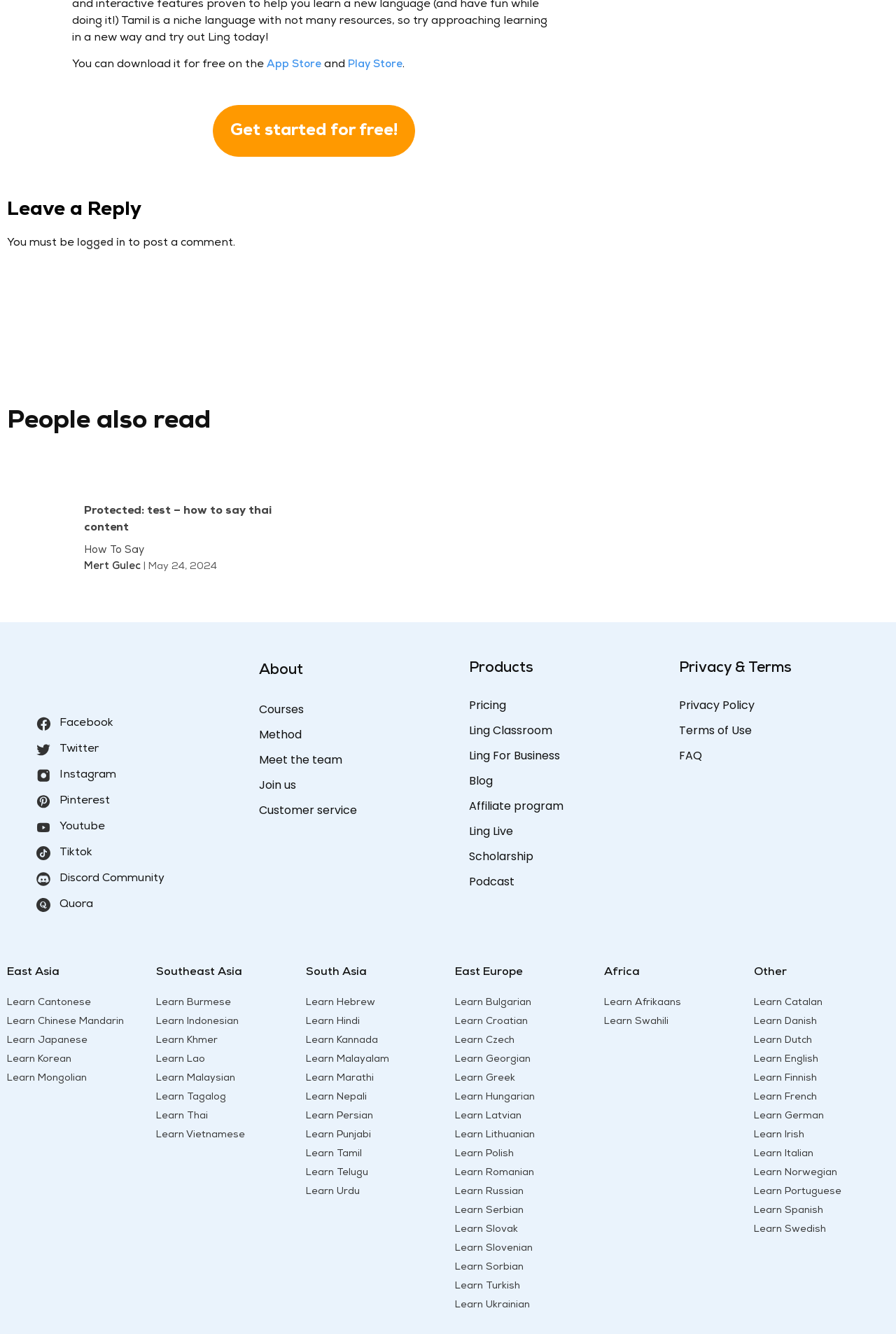Use the information in the screenshot to answer the question comprehensively: What social media platforms are available?

The website provides links to various social media platforms, including Facebook, Twitter, Instagram, Pinterest, Youtube, Tiktok, Discord Community, and Quora, allowing users to connect with the website's community on these platforms.